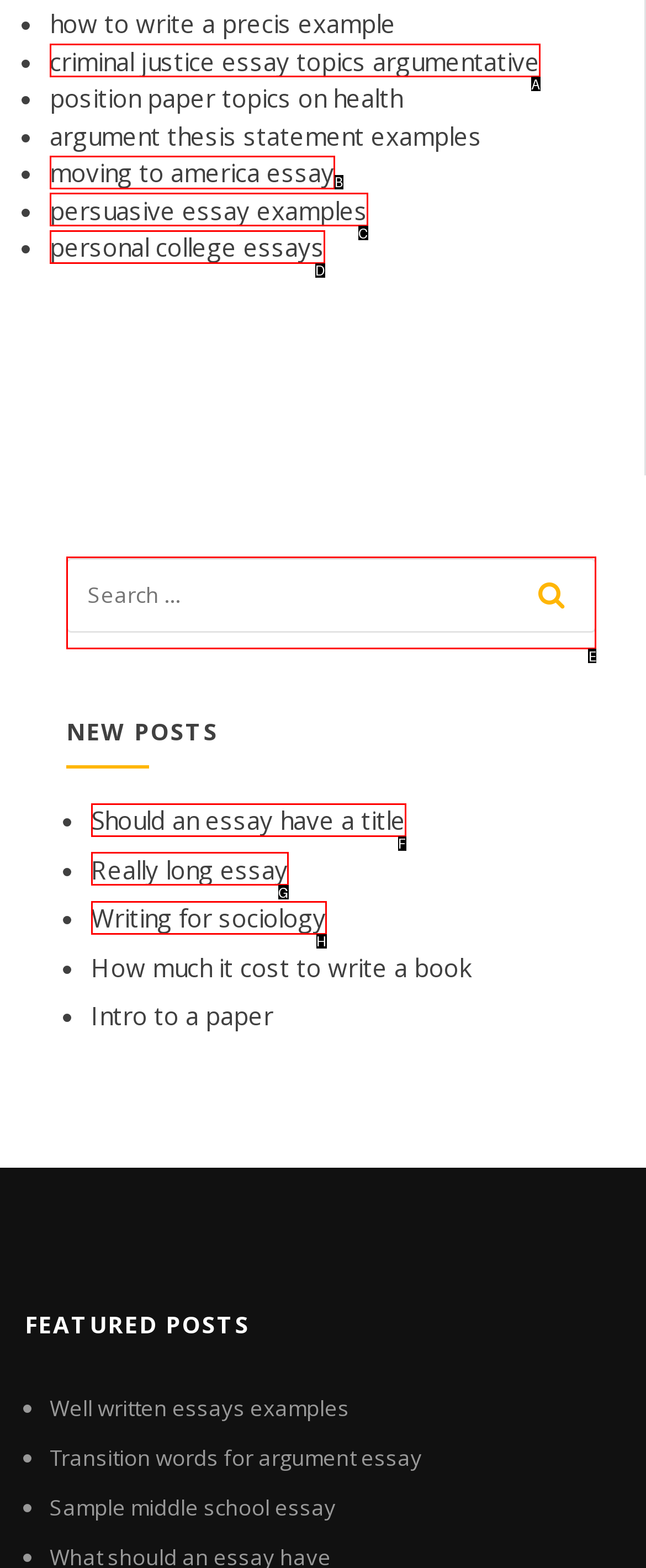Determine the letter of the UI element that will complete the task: search for a topic
Reply with the corresponding letter.

E